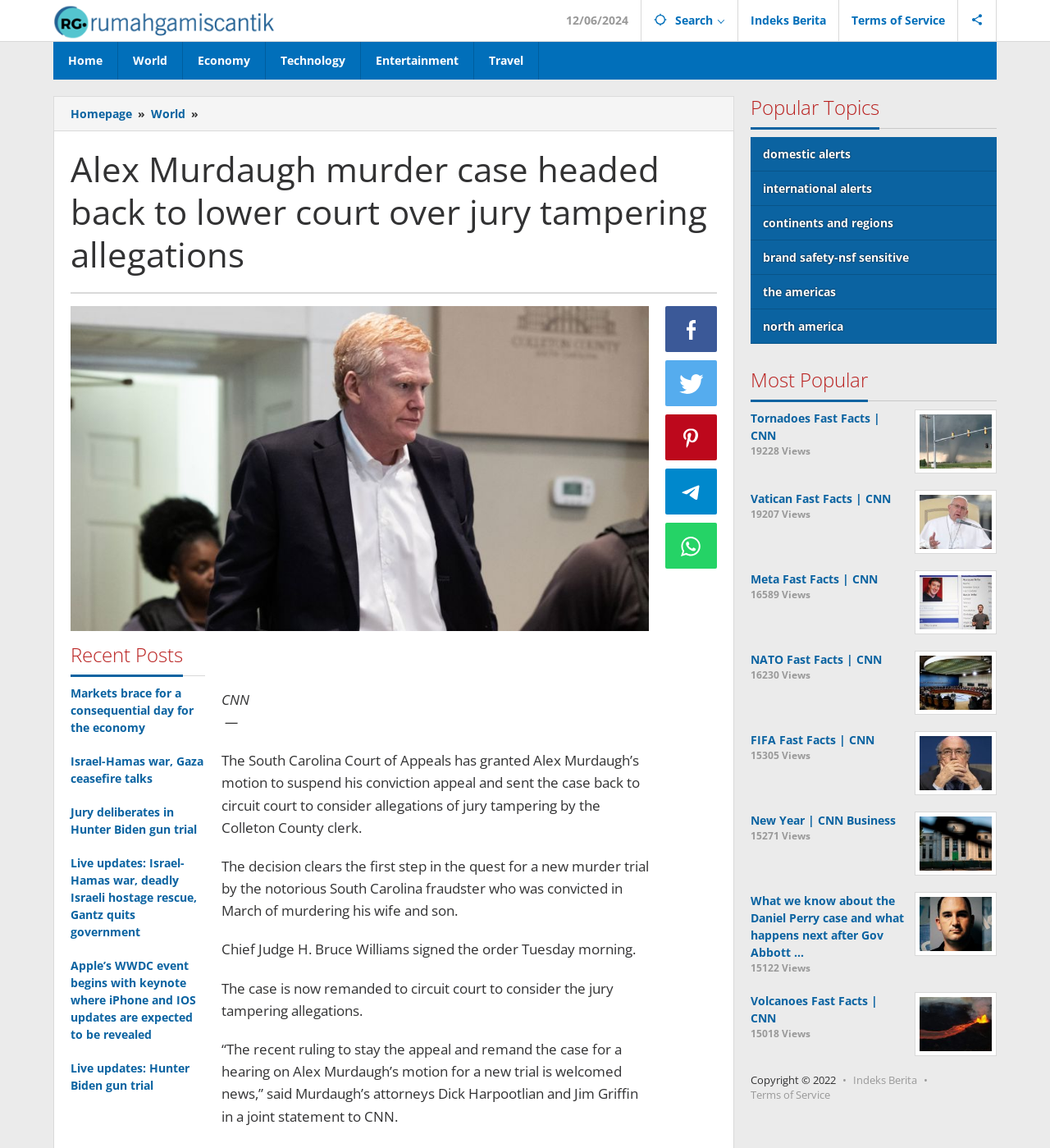What is the name of the attorneys who made a joint statement to CNN?
We need a detailed and meticulous answer to the question.

According to the article, Dick Harpootlian and Jim Griffin, Alex Murdaugh's attorneys, made a joint statement to CNN welcoming the news of the recent ruling to stay the appeal and remand the case for a hearing on Alex Murdaugh's motion for a new trial.